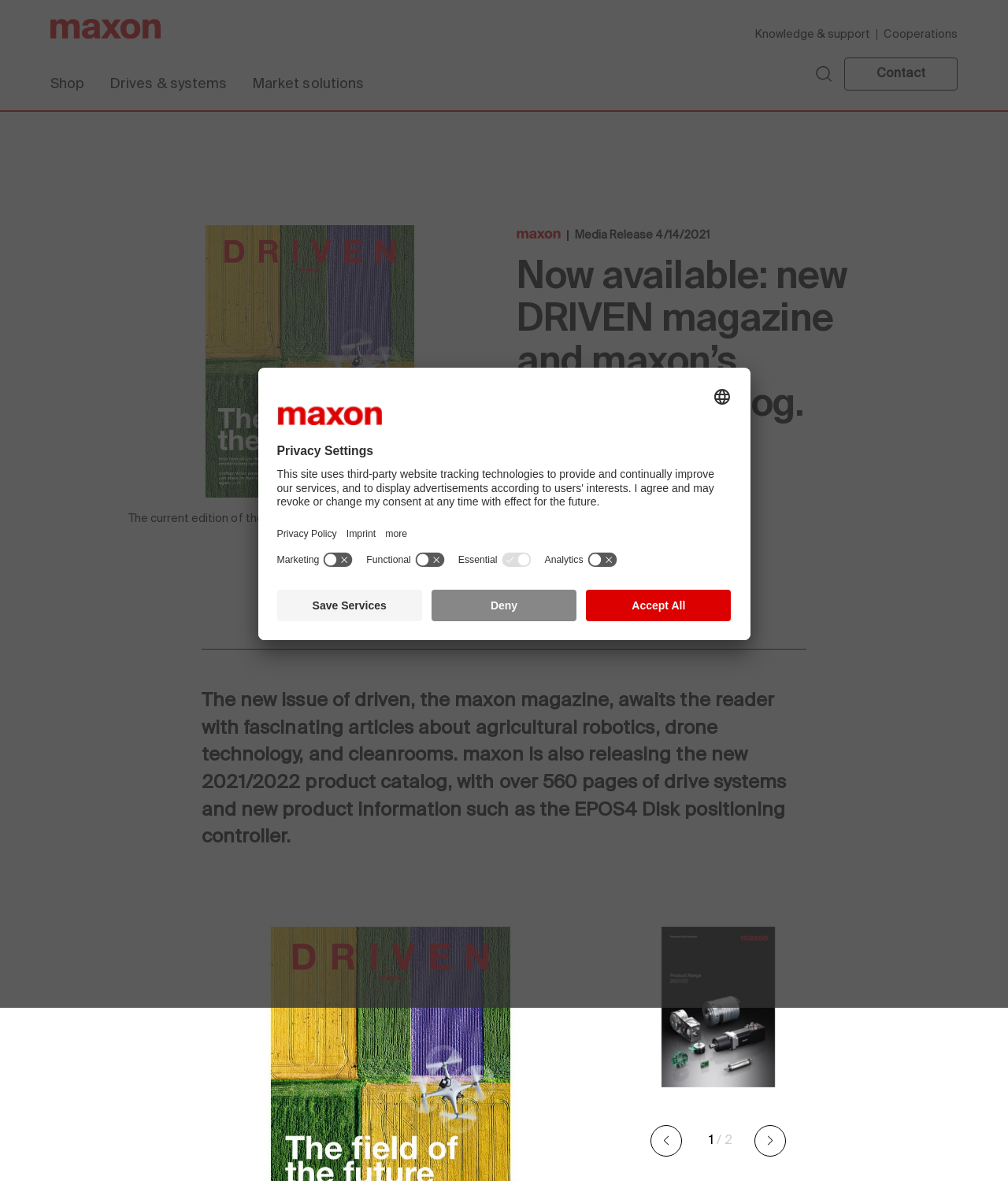What is the purpose of the 'Search' button?
Please provide a single word or phrase as the answer based on the screenshot.

To search the website